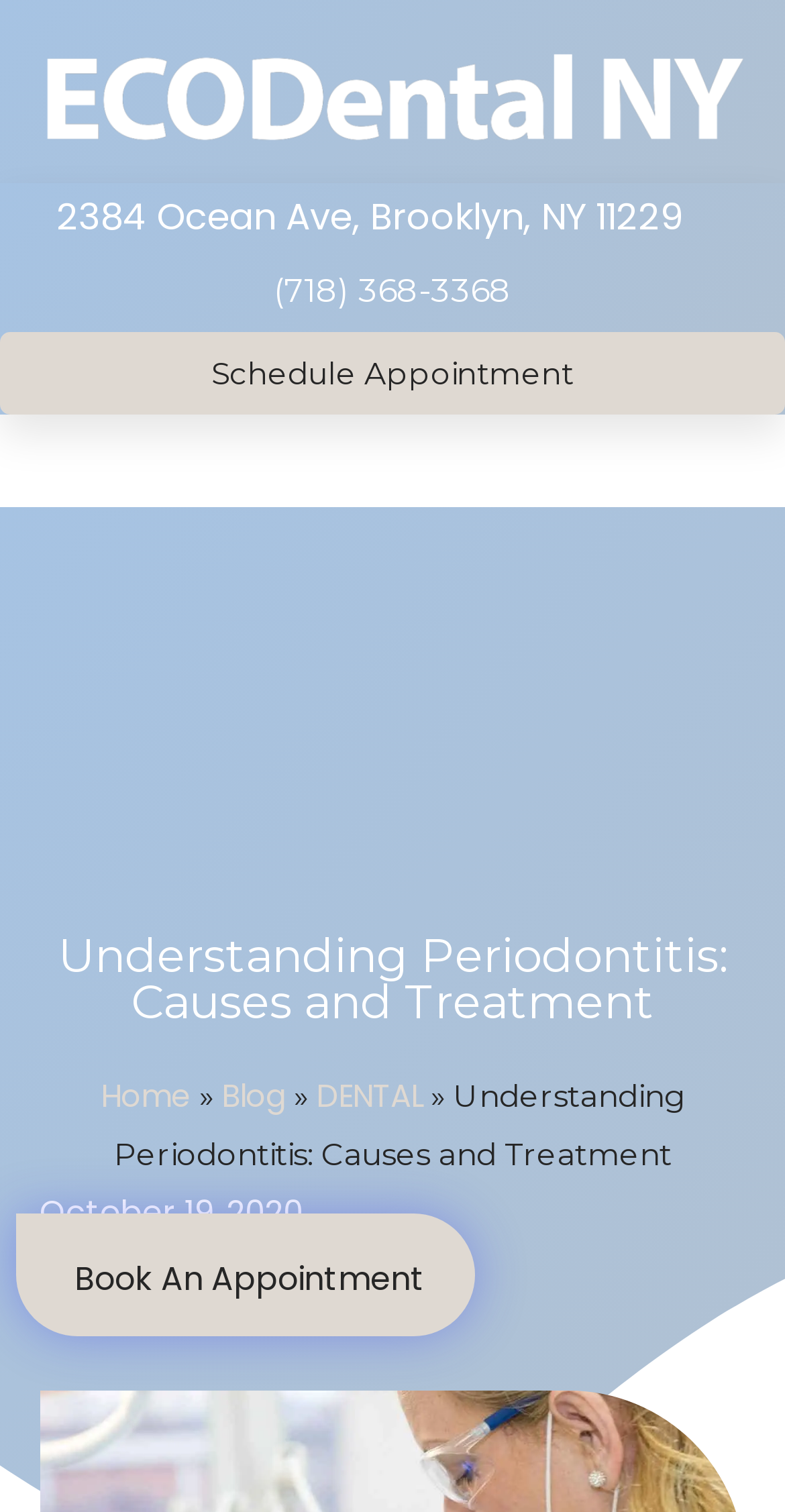Please identify the primary heading on the webpage and return its text.

Understanding Periodontitis: Causes and Treatment